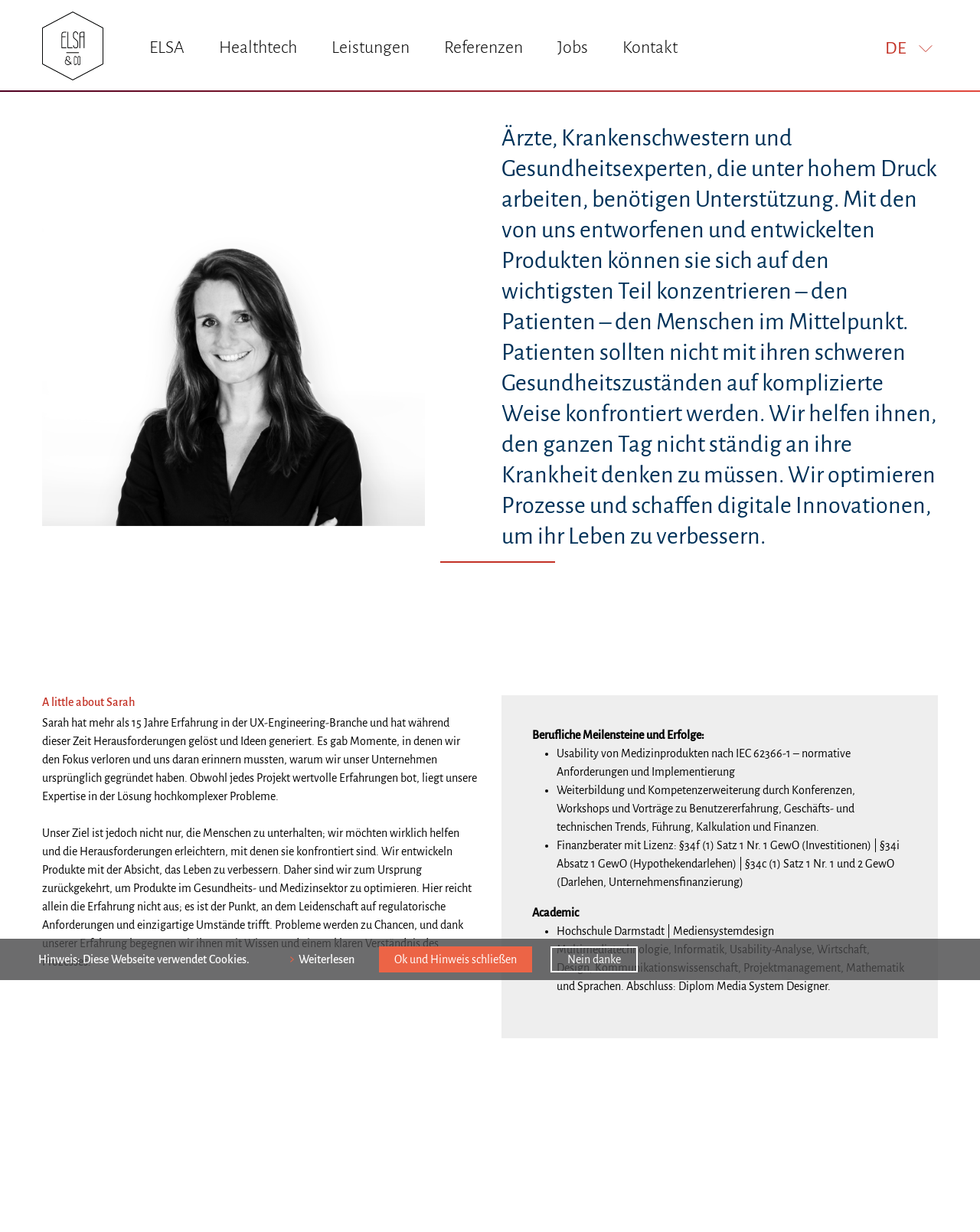Find the bounding box coordinates of the element to click in order to complete the given instruction: "Read about Sarah."

[0.043, 0.564, 0.138, 0.576]